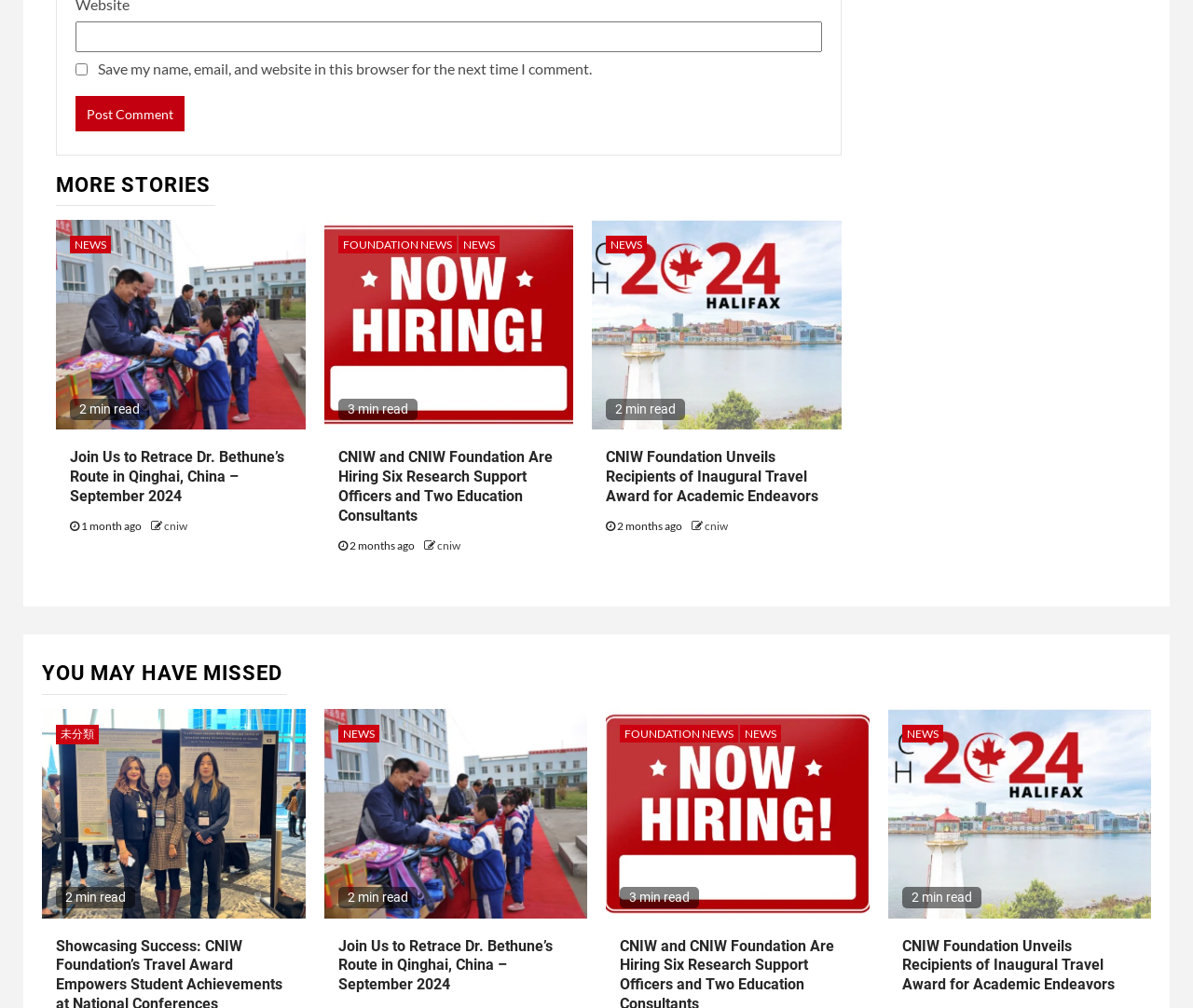Please identify the coordinates of the bounding box that should be clicked to fulfill this instruction: "Learn more about 'CNIW and CNIW Foundation Are Hiring Six Research Support Officers and Two Education Consultants'".

[0.283, 0.445, 0.469, 0.522]